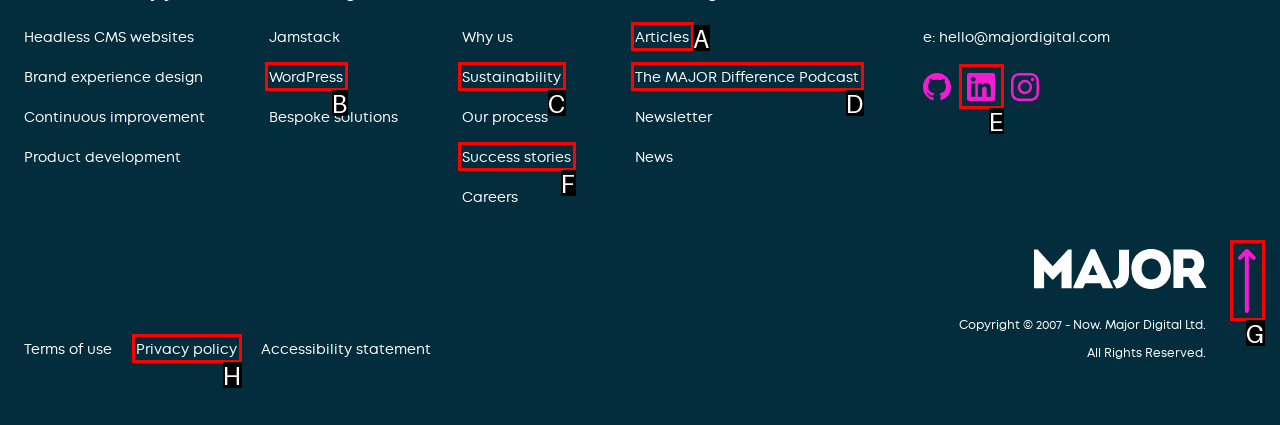Identify the HTML element that corresponds to the description: Privacy policy Provide the letter of the correct option directly.

H